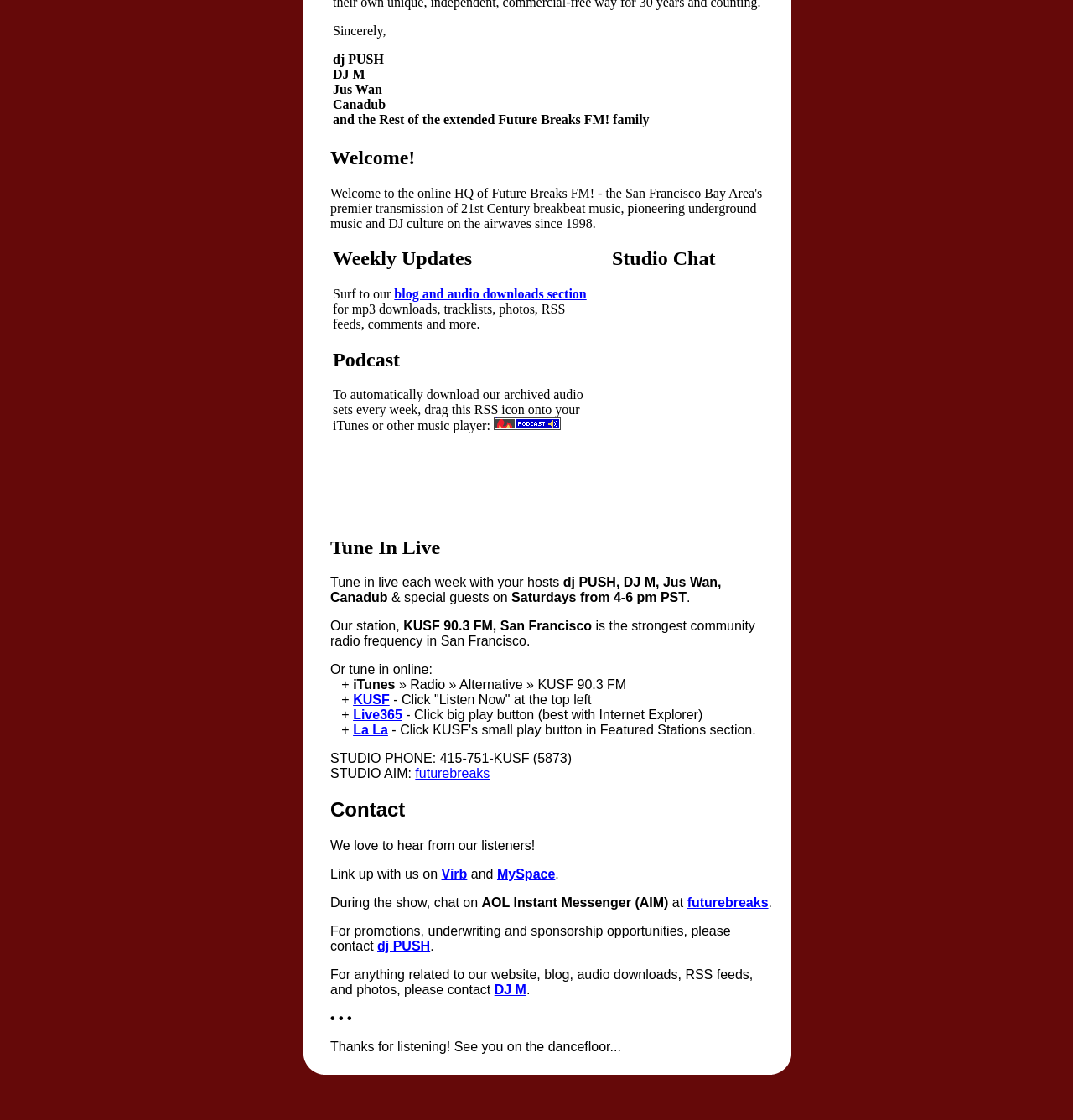Please give a succinct answer using a single word or phrase:
What is the phone number of the studio?

415-751-KUSF (5873)